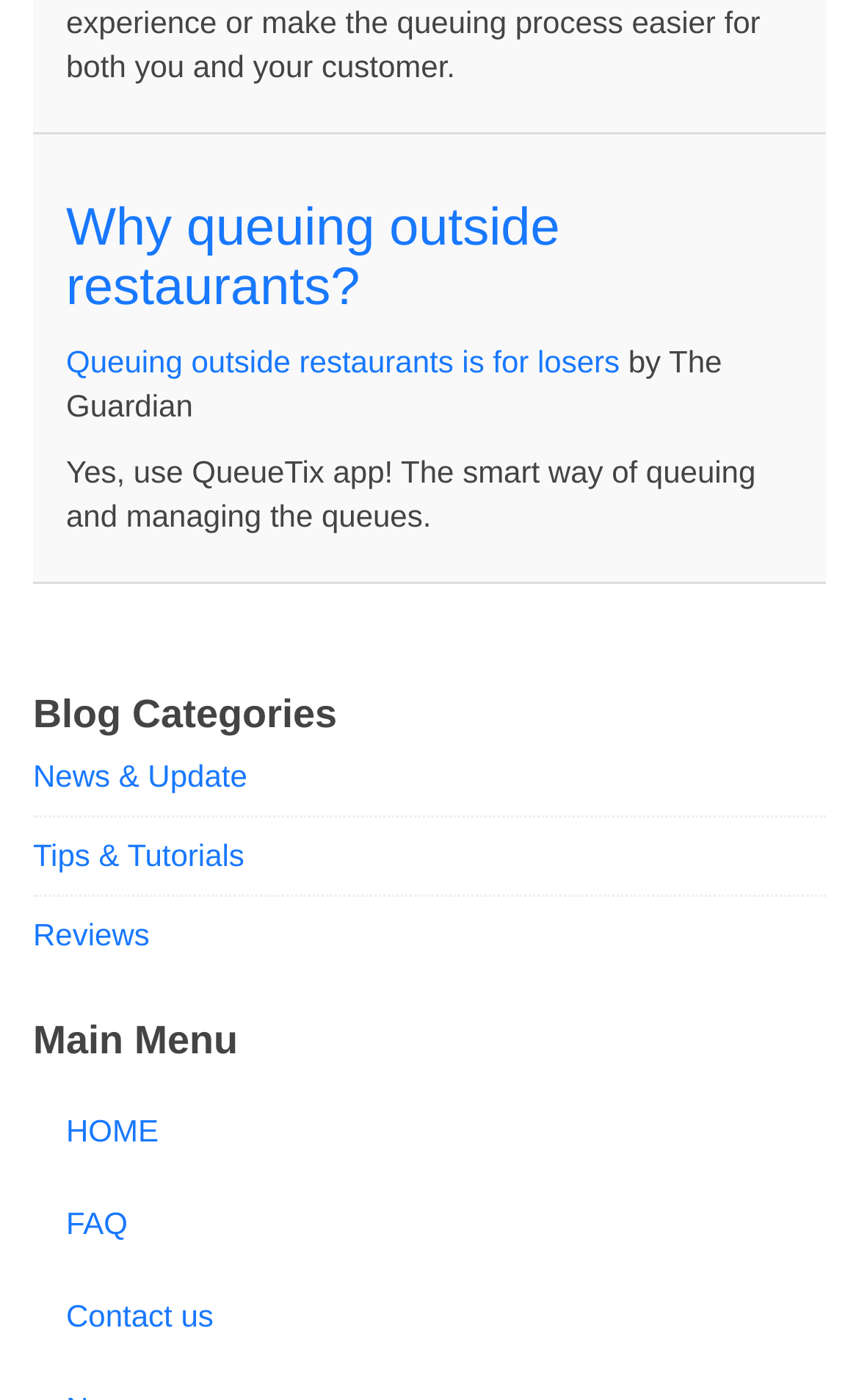Can you find the bounding box coordinates of the area I should click to execute the following instruction: "Go to the HOME page"?

[0.038, 0.775, 0.962, 0.838]